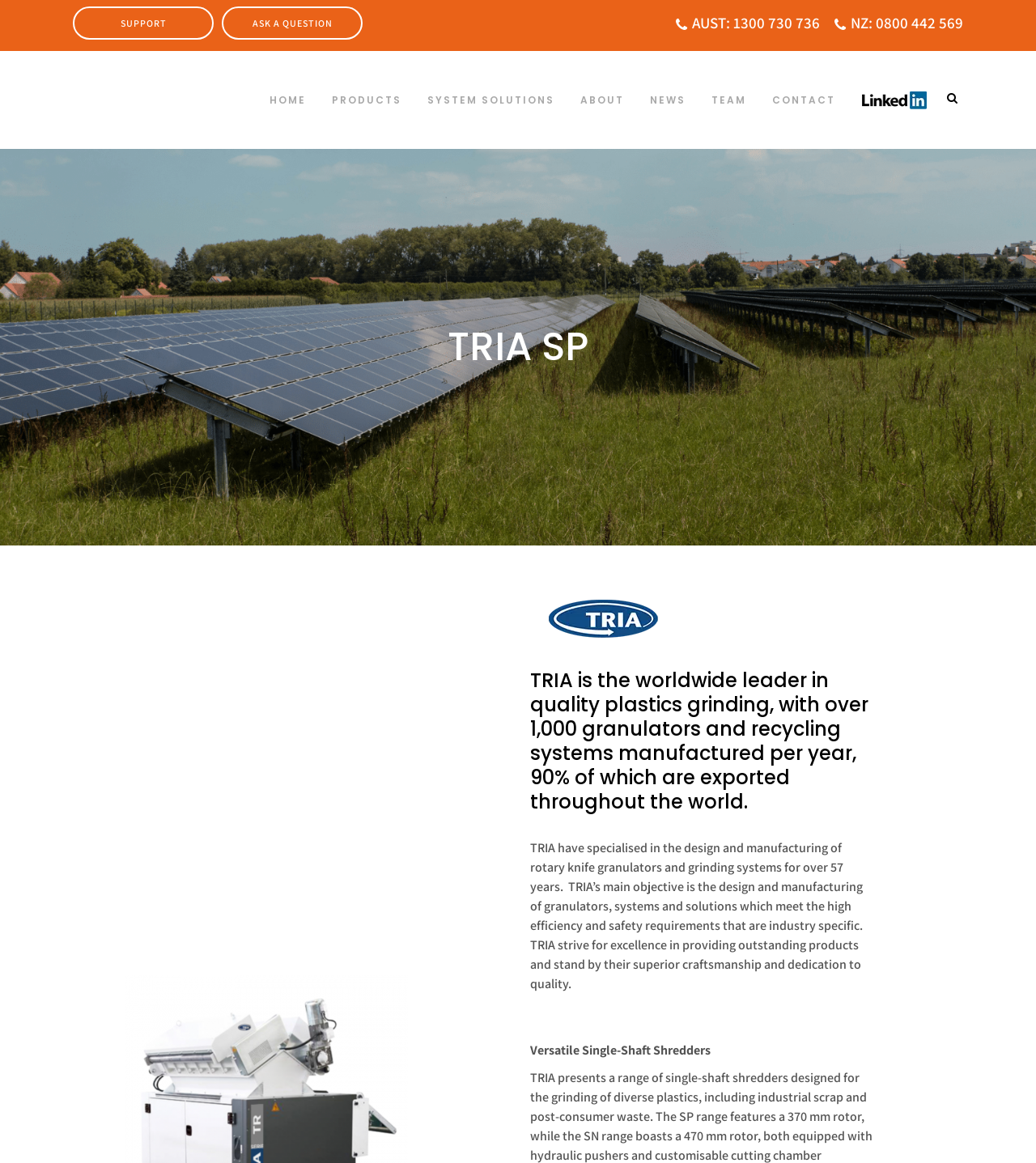Write an exhaustive caption that covers the webpage's main aspects.

The webpage is about TRIA's single-shaft shredders for plastic recycling. At the top, there is a search bar with a magnifying glass icon on the right side. Below the search bar, there are several links, including "SUPPORT", "ASK A QUESTION", and phone numbers for Australia and New Zealand.

On the top-right corner, there is a LinkedIn logo. Below it, there are navigation links, including "HOME", "PRODUCTS", "SYSTEM SOLUTIONS", "ABOUT", "NEWS", "TEAM", and "CONTACT".

The main content of the webpage starts with a heading "TRIA SP" and a link "TRIA TR" below it. There is a large image of the TRIA logo, followed by a heading that describes TRIA as the worldwide leader in quality plastics grinding. Below the heading, there is a paragraph of text that explains TRIA's history and objectives in designing and manufacturing granulators and grinding systems.

Further down, there is a subheading "Versatile Single-Shaft Shredders" and a block of text that provides more information about TRIA's products and services. Overall, the webpage has a clean and organized layout, with clear headings and concise text that effectively communicates TRIA's expertise in plastic recycling solutions.